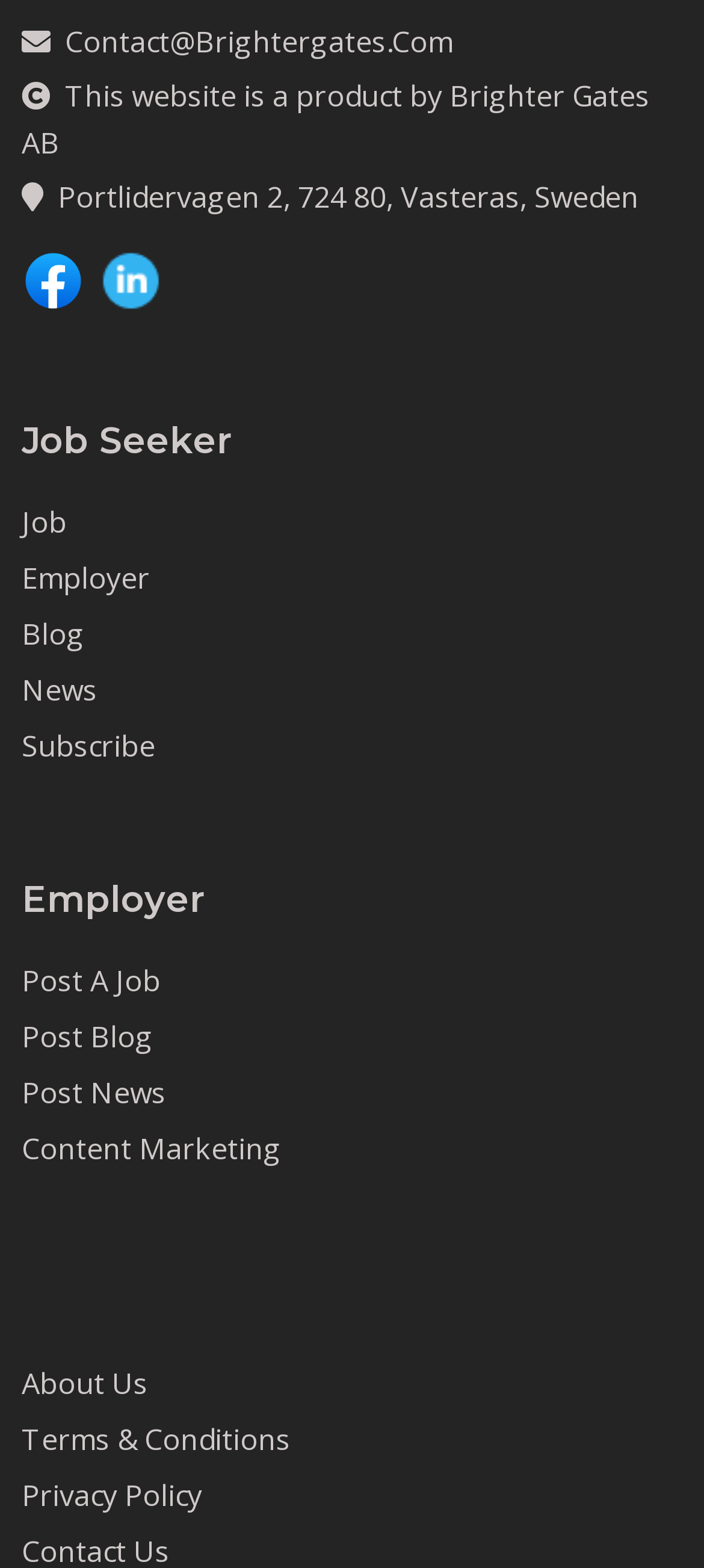What is the company name behind this website?
Craft a detailed and extensive response to the question.

The company name can be found in the static text element 'This website is a product by Brighter Gates AB' which is located at the top of the webpage.